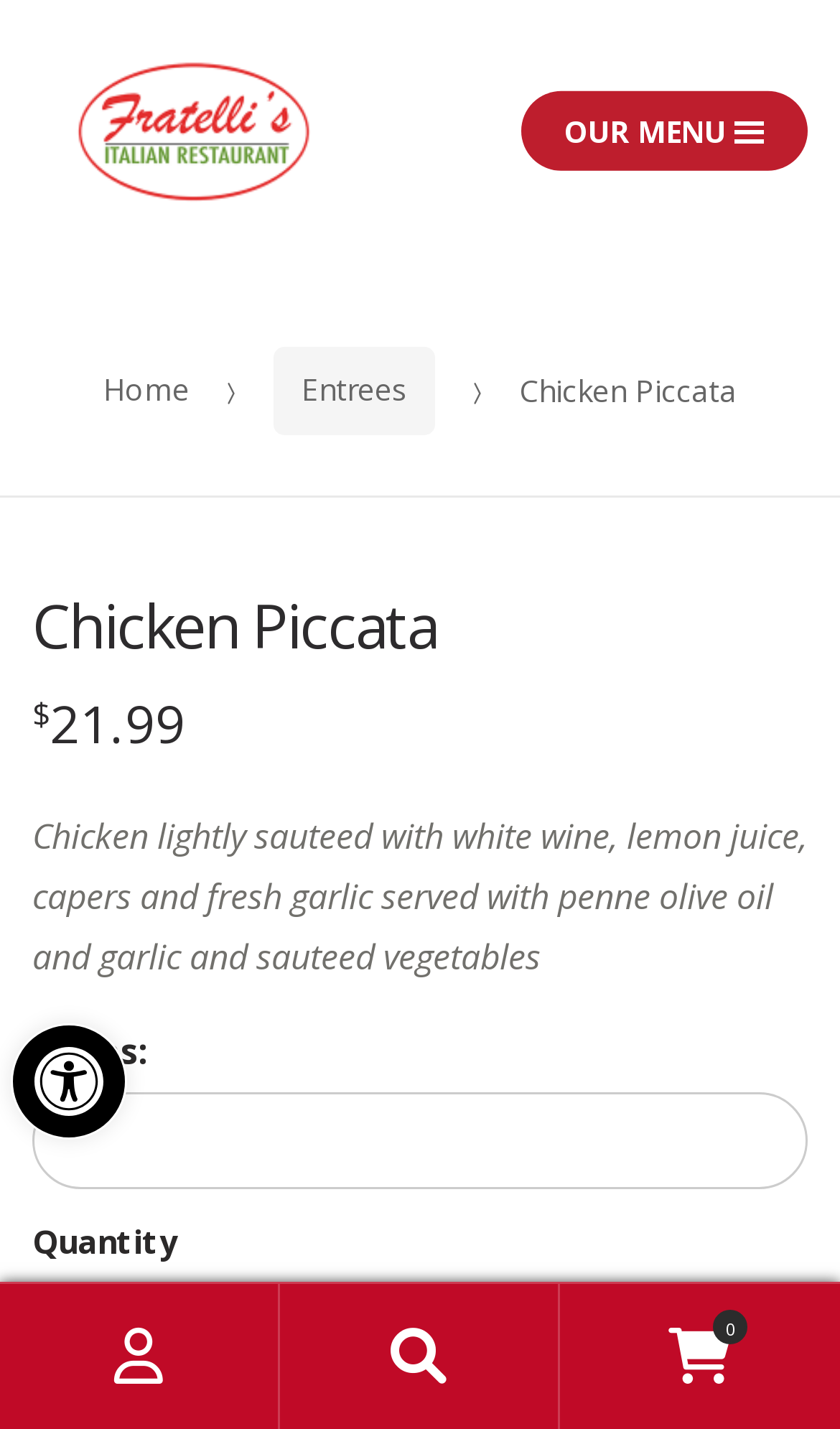What type of dish is being described?
Could you answer the question with a detailed and thorough explanation?

Based on the webpage content, specifically the heading 'Chicken Piccata' and the description 'Chicken lightly sauteed with white wine, lemon juice, capers and fresh garlic served with penne olive oil and garlic and sauteed vegetables', it can be inferred that the dish being described is Chicken Piccata.